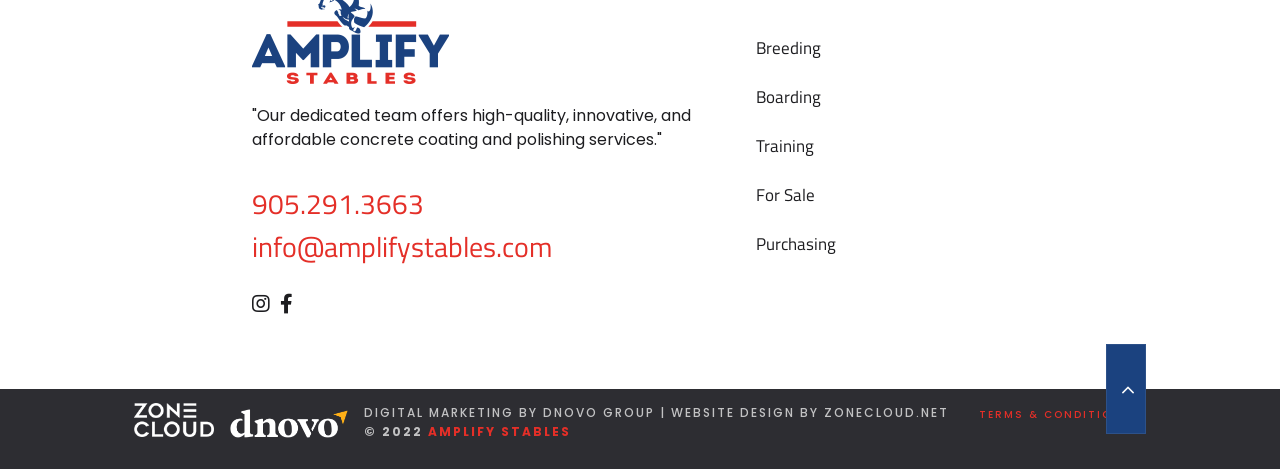What is the email address to contact Amplify Stables?
Please interpret the details in the image and answer the question thoroughly.

The email address can be found in the heading element with the text 'info@amplifystables.com', which is a link element. This suggests that the email address is clickable and can be used to contact Amplify Stables.